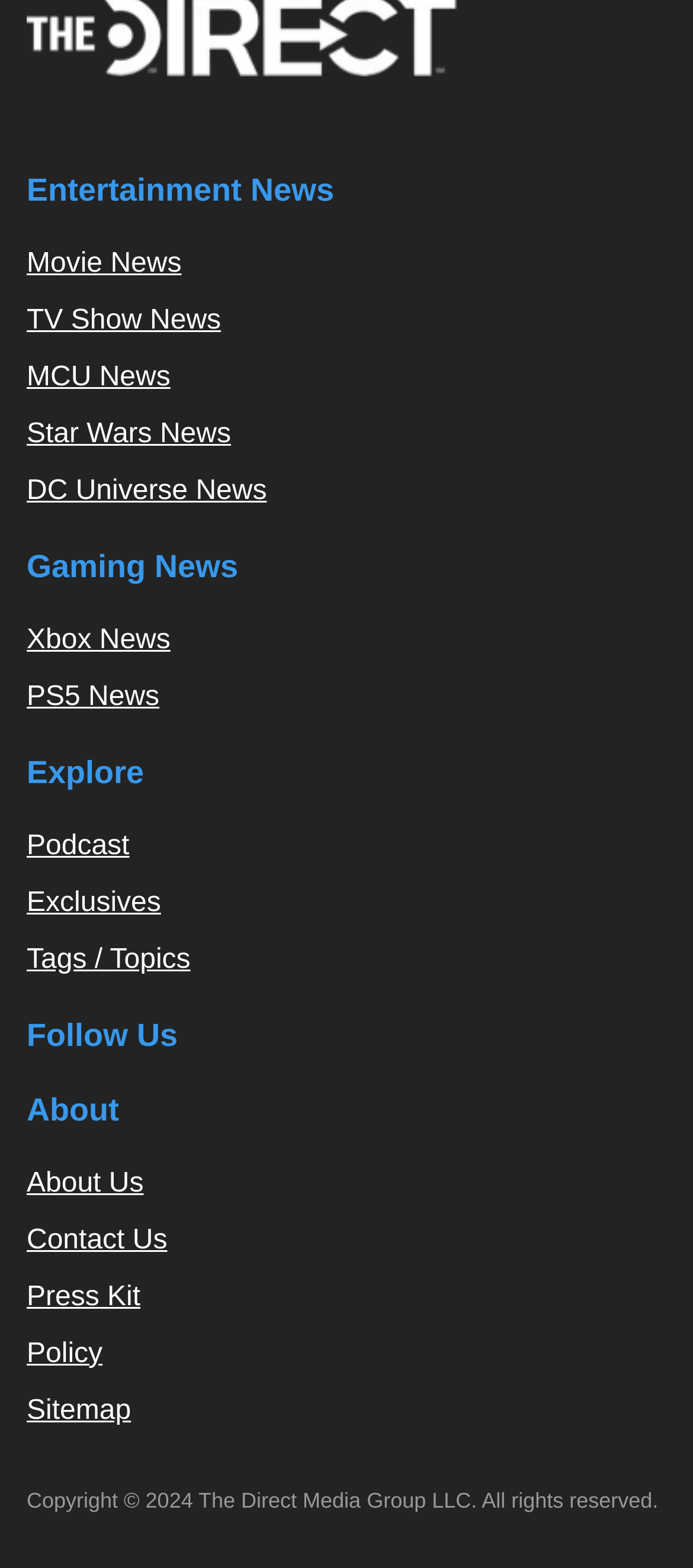Locate the bounding box coordinates of the element that should be clicked to execute the following instruction: "Explore Podcast".

[0.038, 0.53, 0.187, 0.549]